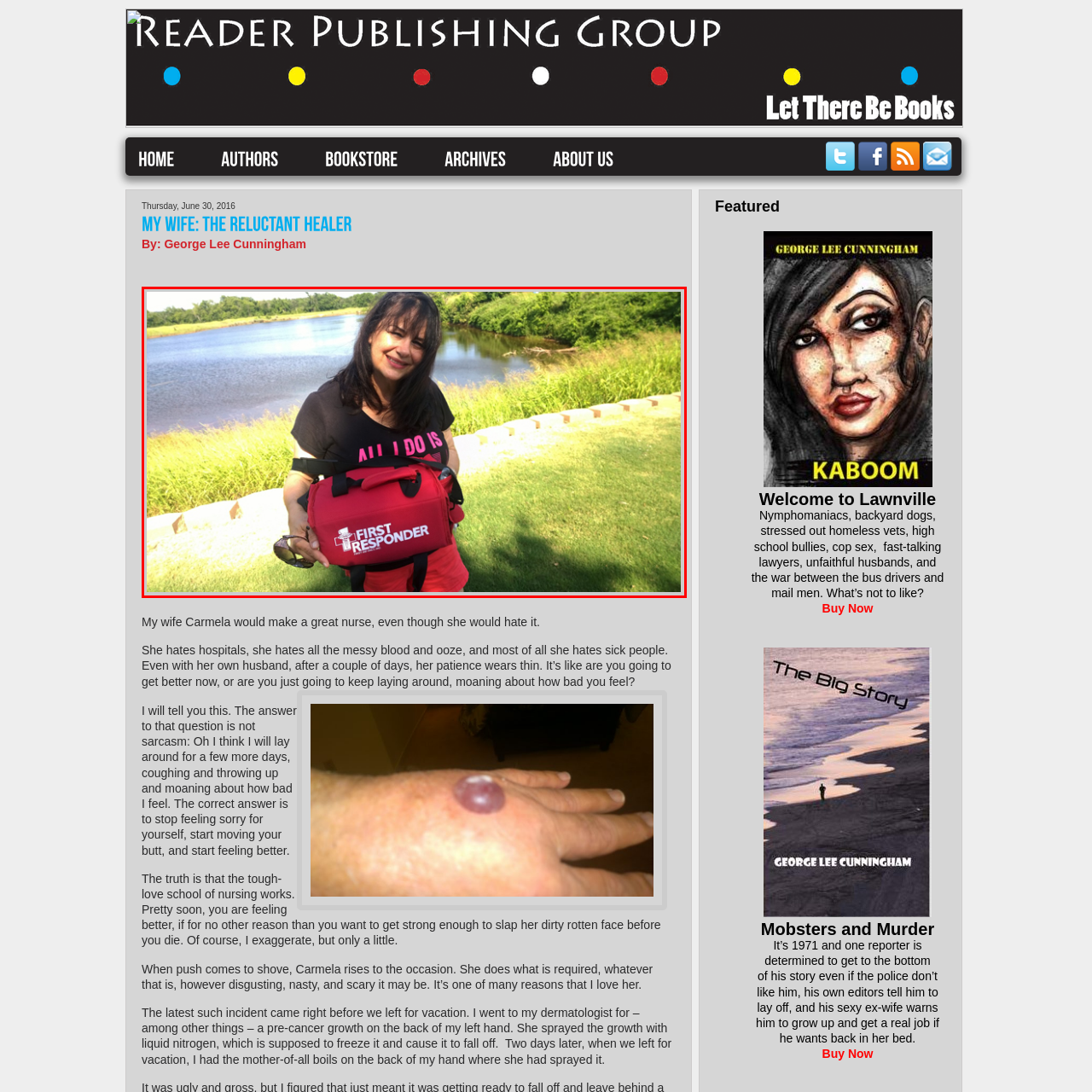Describe in detail the elements and actions shown in the image within the red-bordered area.

In this vibrant outdoor scene, a woman stands confidently by a serene body of water, surrounded by lush greenery and sunlight. She is holding a striking red bag emblazoned with the words "FIRST RESPONDER," suggesting her role in emergency services or healthcare. Her attire features a playful phrase, "ALL I DO IS," hinting at her lively personality. The backdrop of gently swaying grass and the tranquil water surface enhances the atmosphere, blending a sense of readiness with the beauty of nature. This moment captures the essence of dedication and community service in a picturesque setting.